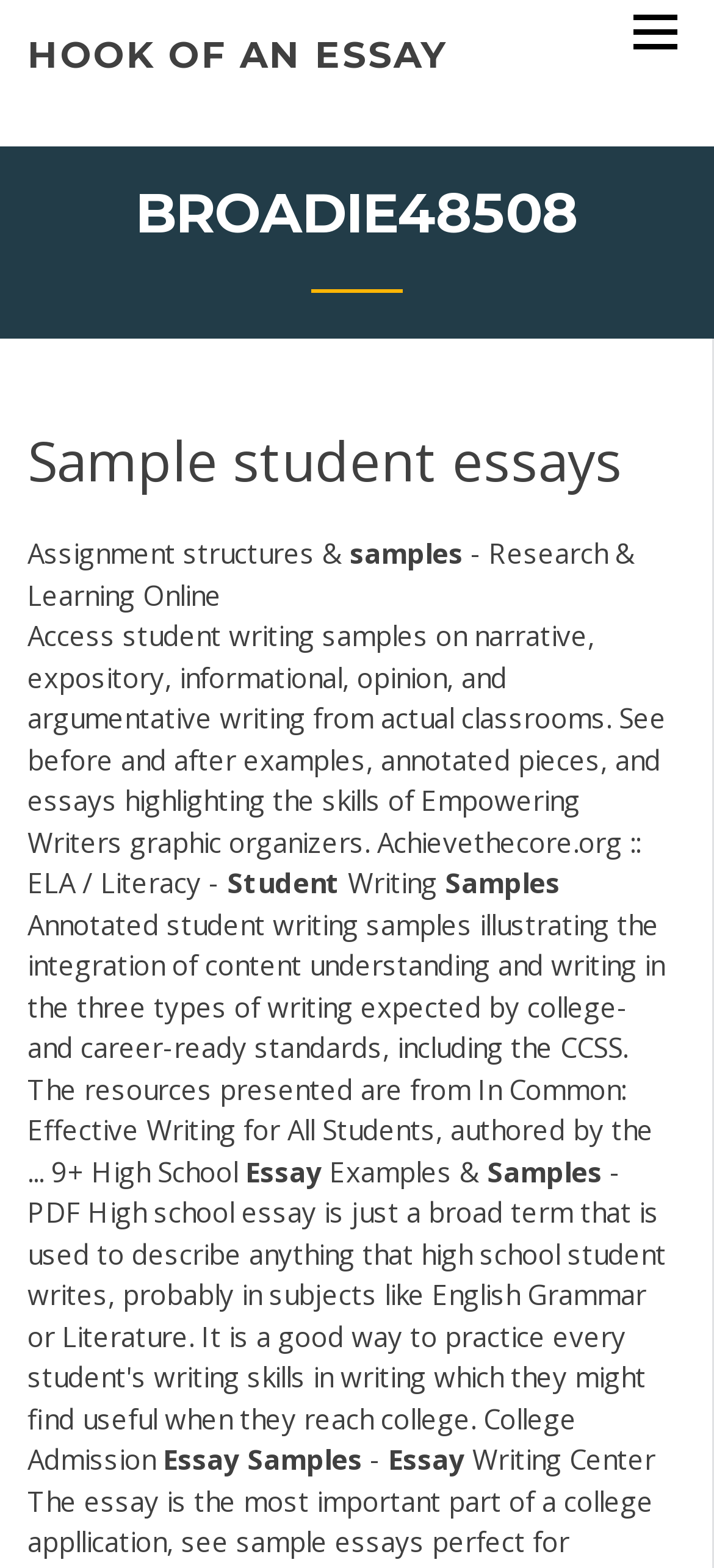Based on the image, please elaborate on the answer to the following question:
What is the purpose of the Empowering Writers graphic organizers?

The webpage mentions that the essays highlight the skills of Empowering Writers graphic organizers, implying that the purpose of these graphic organizers is to help students develop and demonstrate certain skills in their writing.